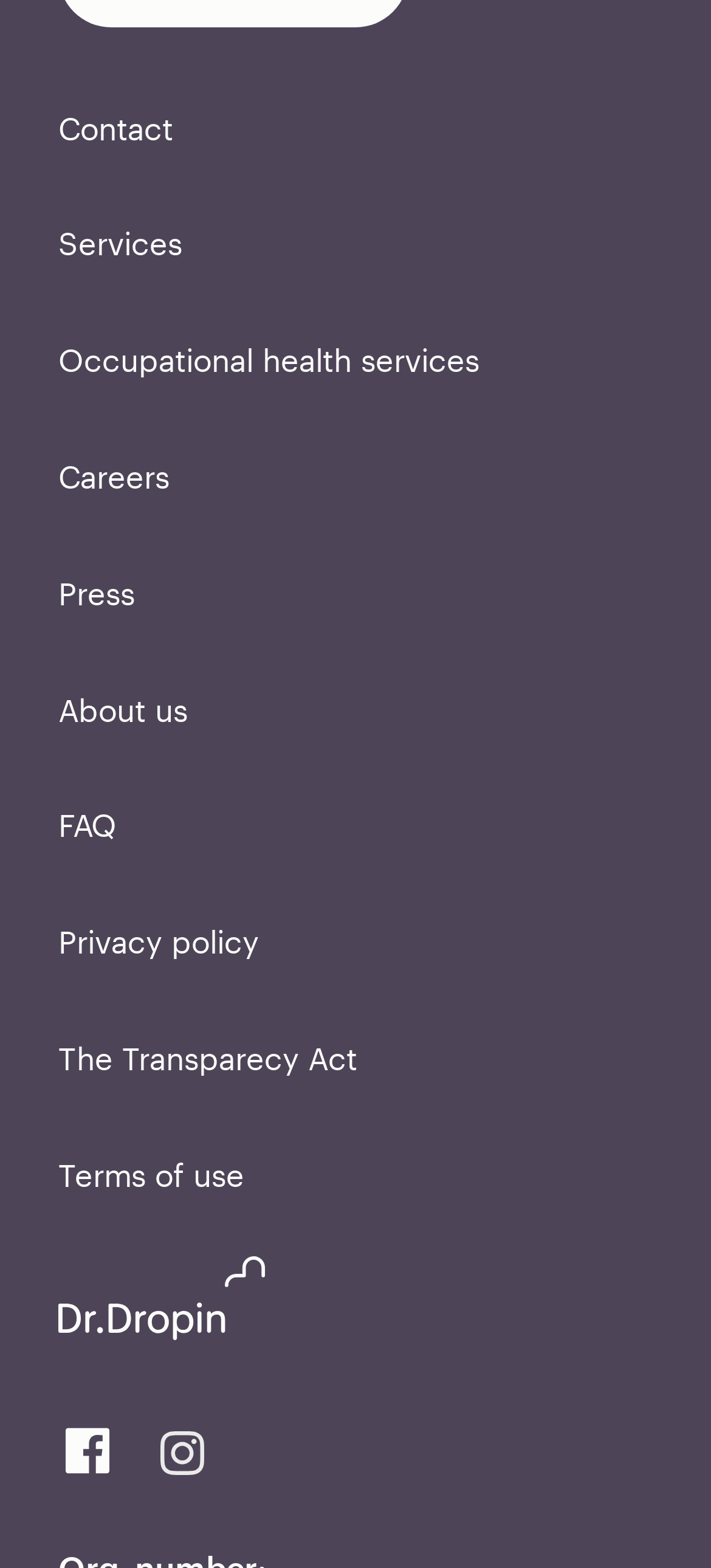Specify the bounding box coordinates (top-left x, top-left y, bottom-right x, bottom-right y) of the UI element in the screenshot that matches this description: The Transparecy Act

[0.082, 0.652, 0.639, 0.699]